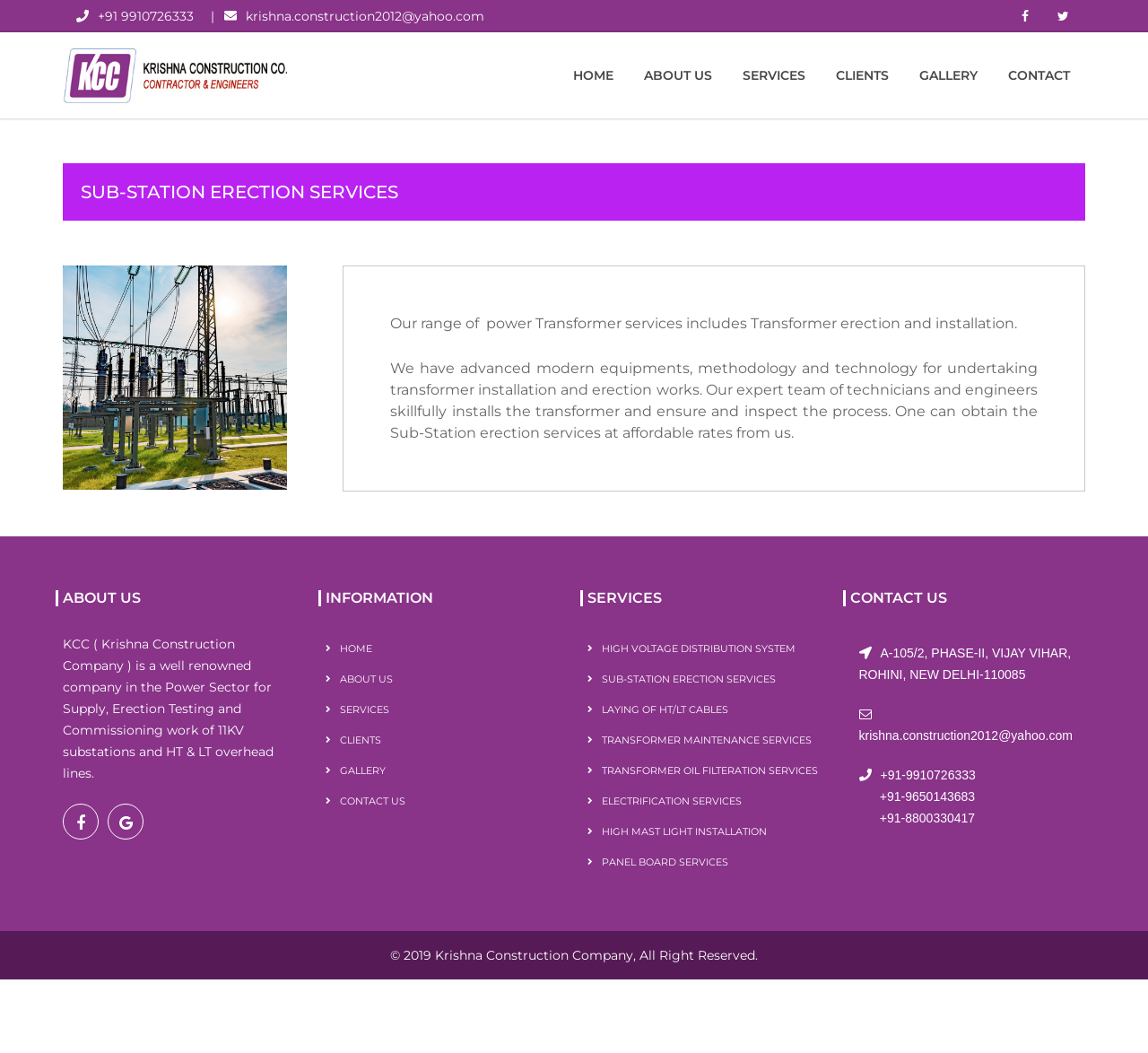Provide the bounding box coordinates of the HTML element this sentence describes: "31Left". The bounding box coordinates consist of four float numbers between 0 and 1, i.e., [left, top, right, bottom].

None